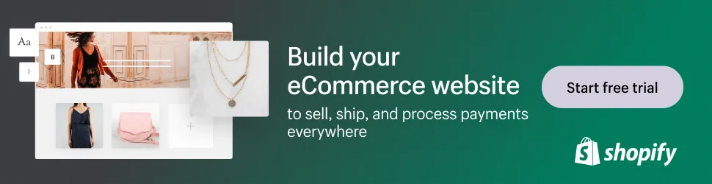Elaborate on the image with a comprehensive description.

The image promotes Shopify, highlighting its capabilities in helping users build an eCommerce website. It emphasizes features such as selling, shipping, and processing payments seamlessly across various platforms. The design includes appealing visuals showcasing clothing and accessories, along with a prominent call-to-action button inviting users to start a free trial. This advertisement aims to attract entrepreneurs and businesses looking to enhance their online presence and streamline their retail operations through Shopify's services.